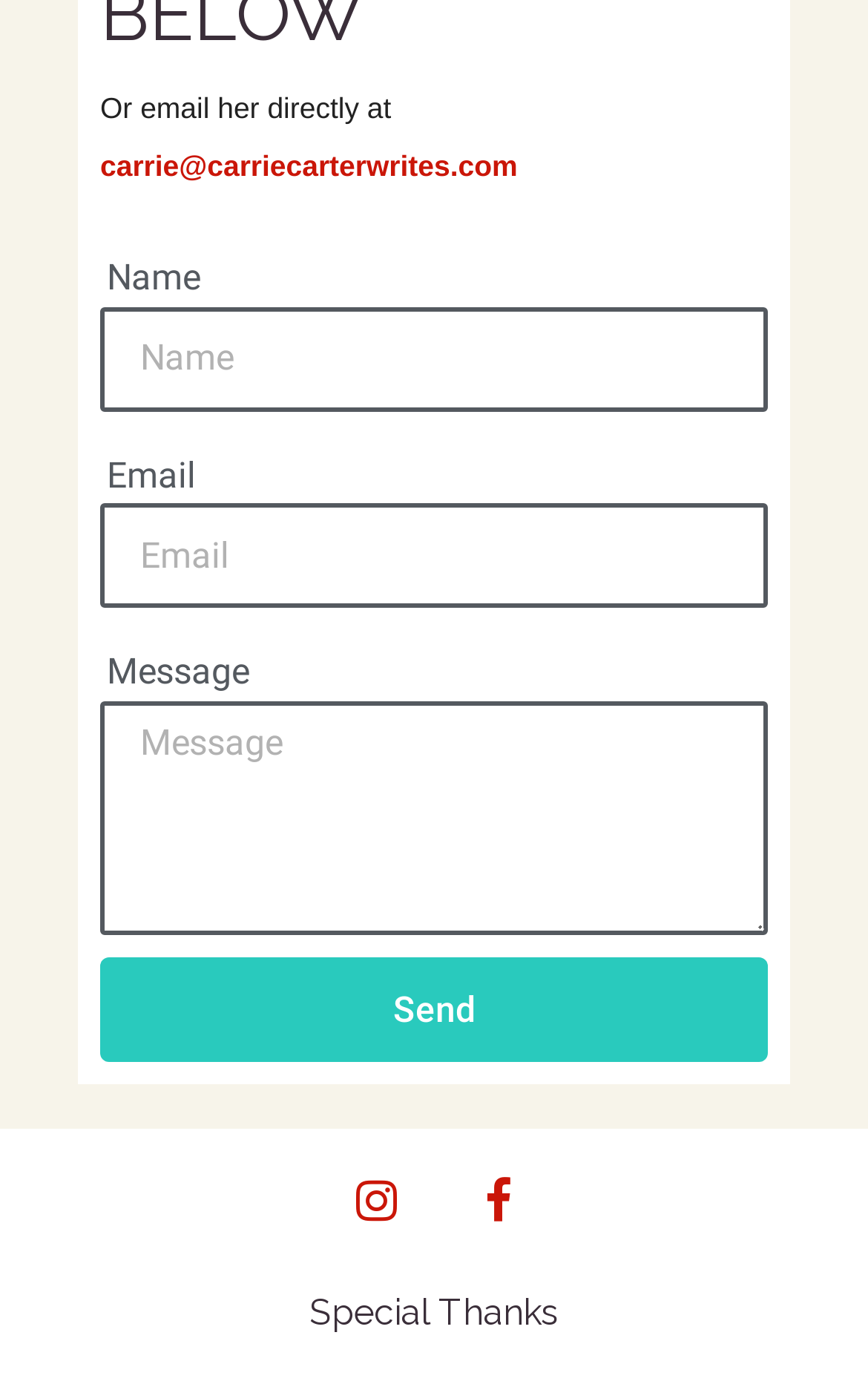Consider the image and give a detailed and elaborate answer to the question: 
How many social media links are available?

There are two social media links available, one for Instagram and one for Facebook, which can be identified by their respective icons and text.